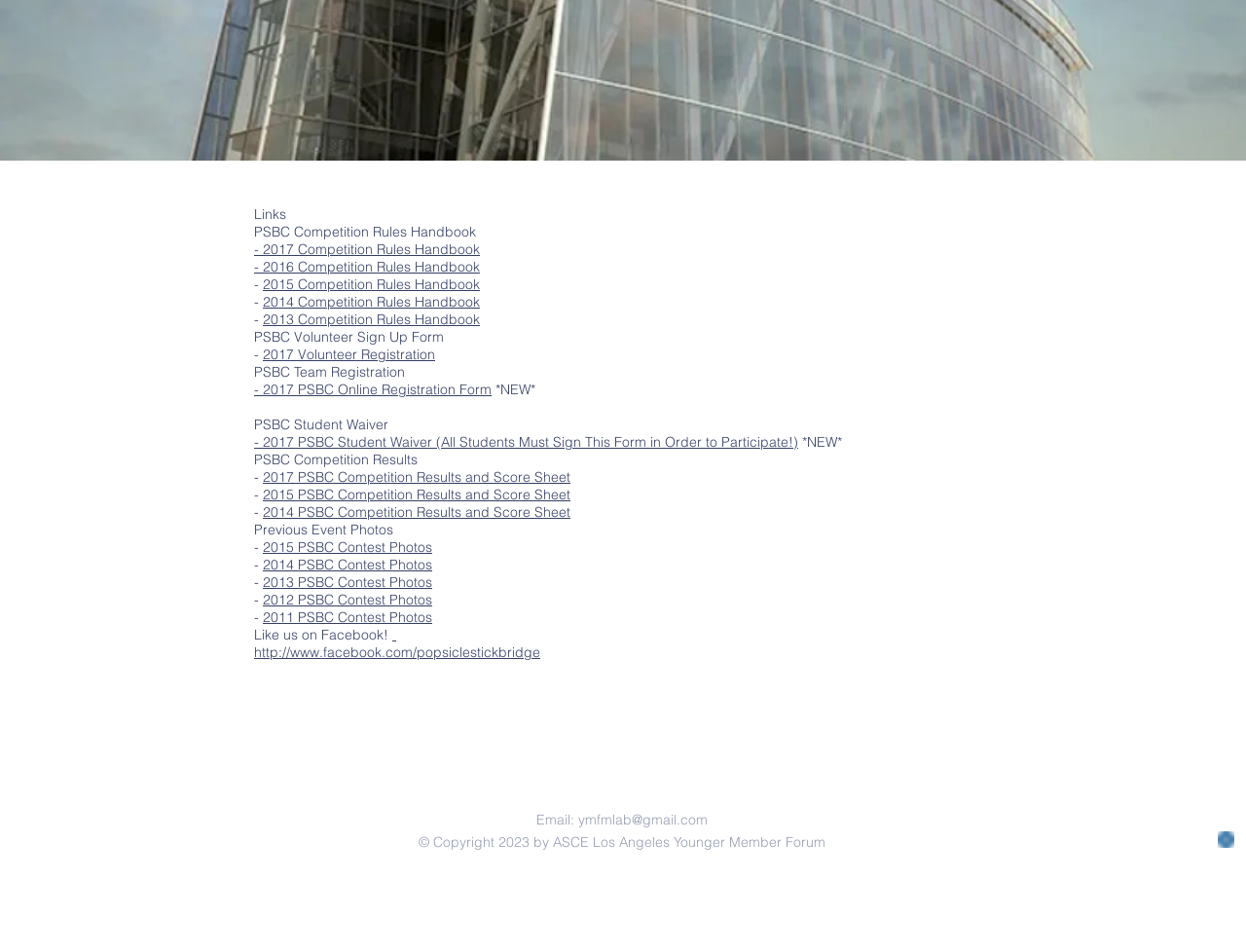Please find the bounding box coordinates of the element that needs to be clicked to perform the following instruction: "View 2017 PSBC Competition Results and Score Sheet". The bounding box coordinates should be four float numbers between 0 and 1, represented as [left, top, right, bottom].

[0.211, 0.492, 0.458, 0.51]